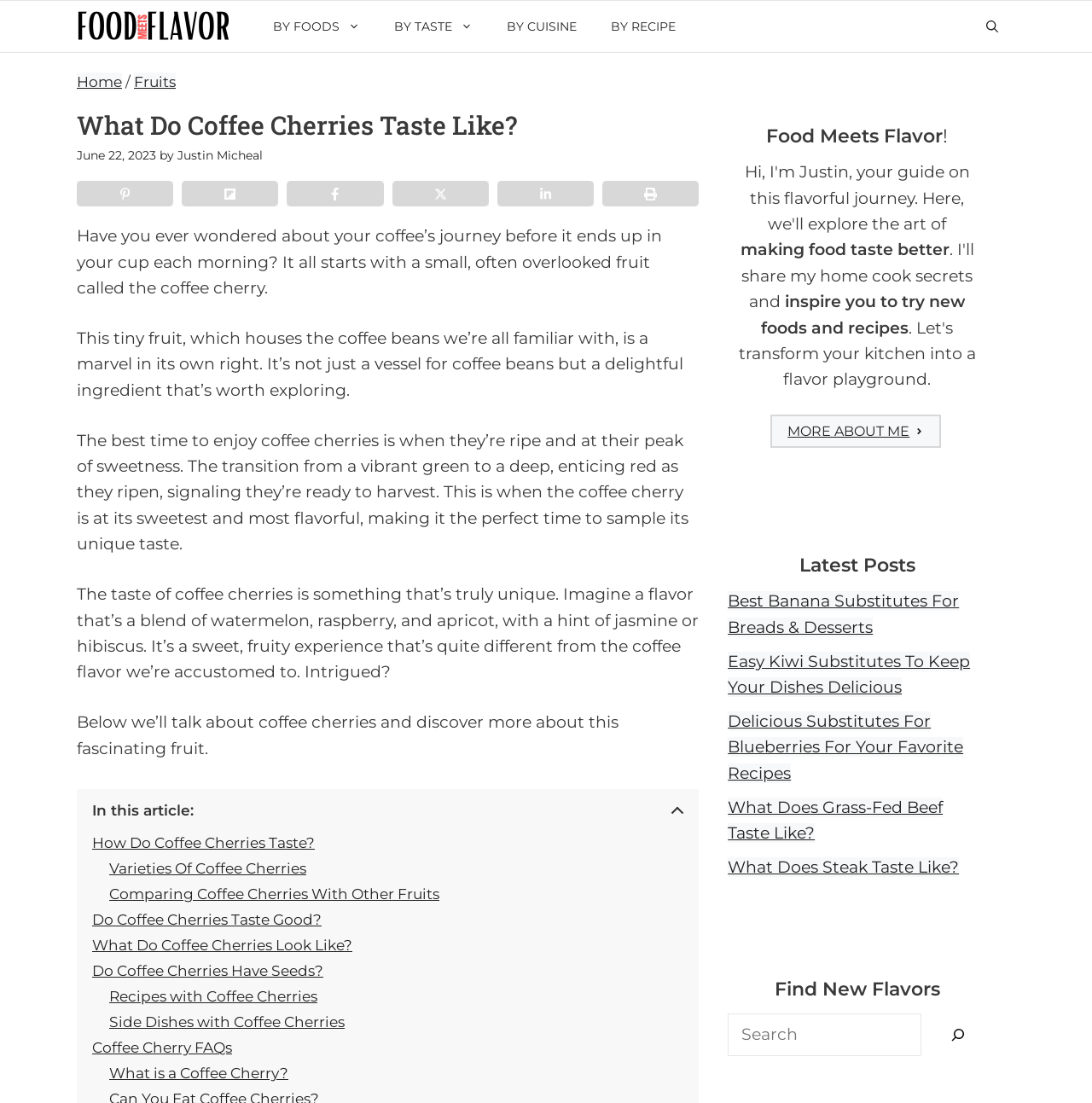Could you determine the bounding box coordinates of the clickable element to complete the instruction: "Explore the 'Fruits' category"? Provide the coordinates as four float numbers between 0 and 1, i.e., [left, top, right, bottom].

[0.123, 0.066, 0.161, 0.082]